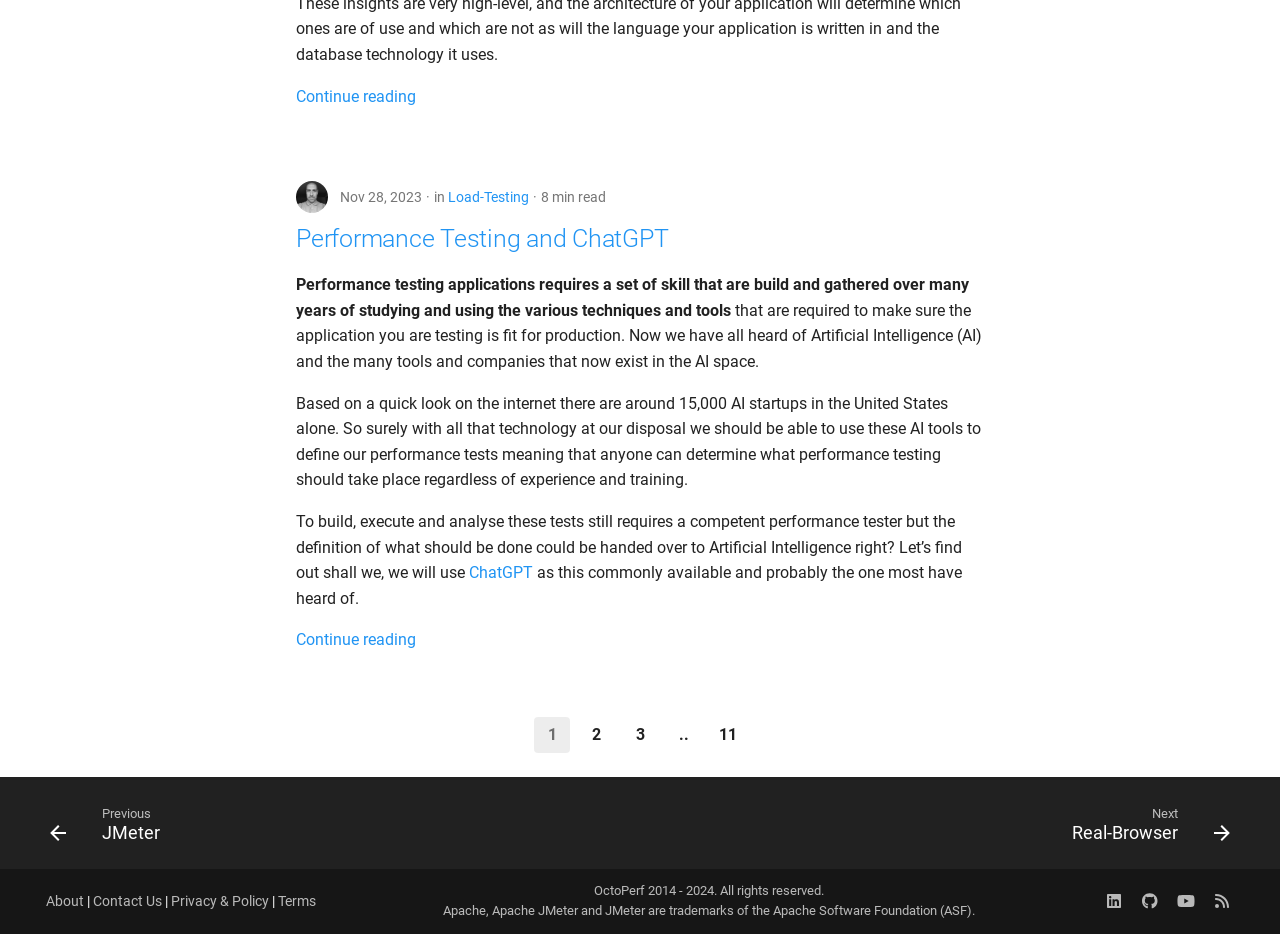How many minutes does it take to read the article?
Look at the image and respond with a single word or a short phrase.

8 min